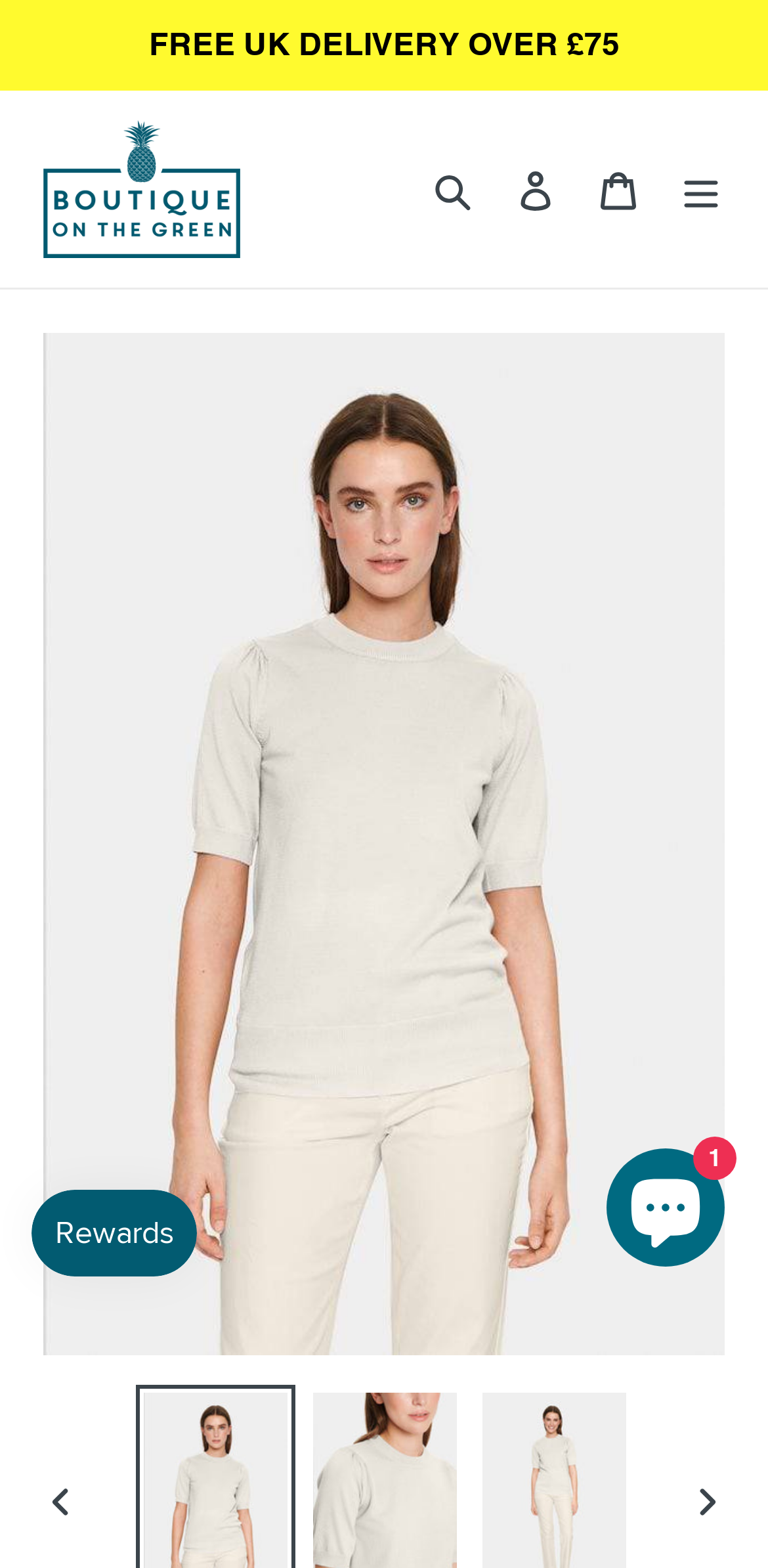Please locate the bounding box coordinates of the element that needs to be clicked to achieve the following instruction: "Click on the TDPel Media link". The coordinates should be four float numbers between 0 and 1, i.e., [left, top, right, bottom].

None